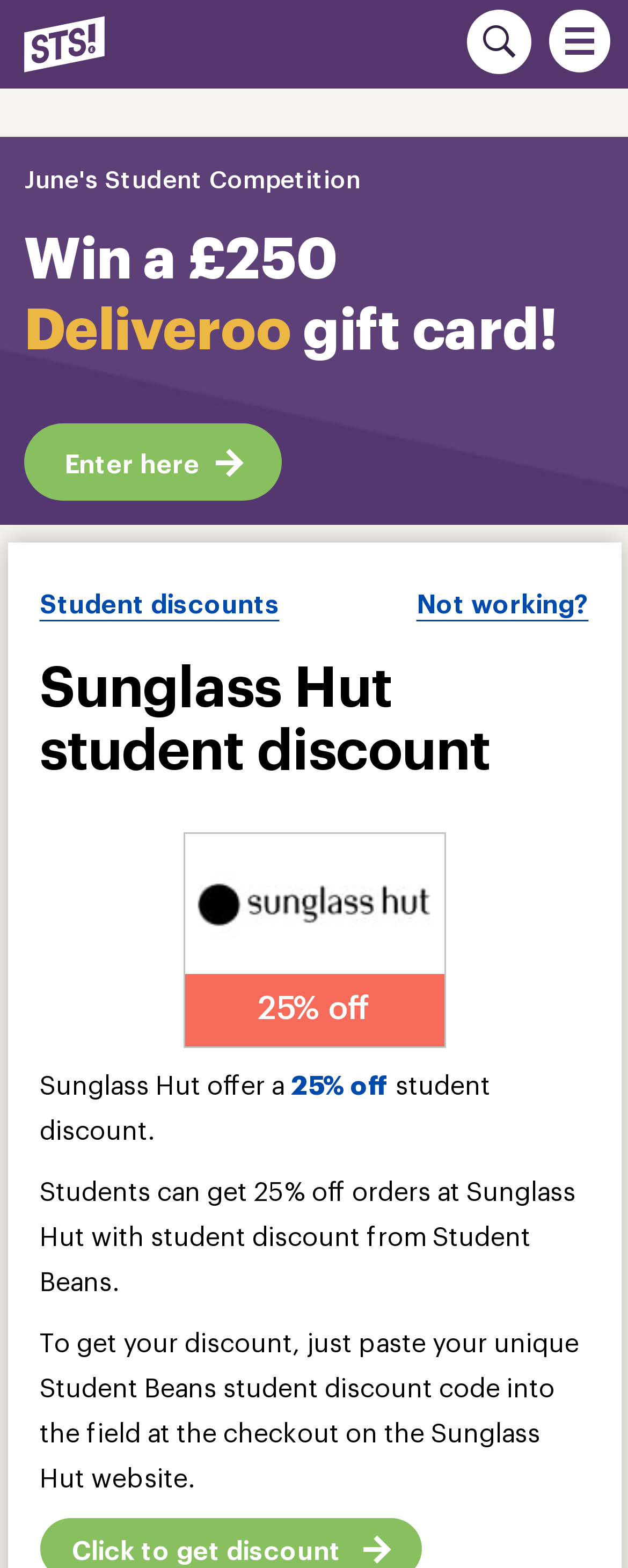Respond to the question below with a single word or phrase:
What is the discount offered by Sunglass Hut to students?

25% off